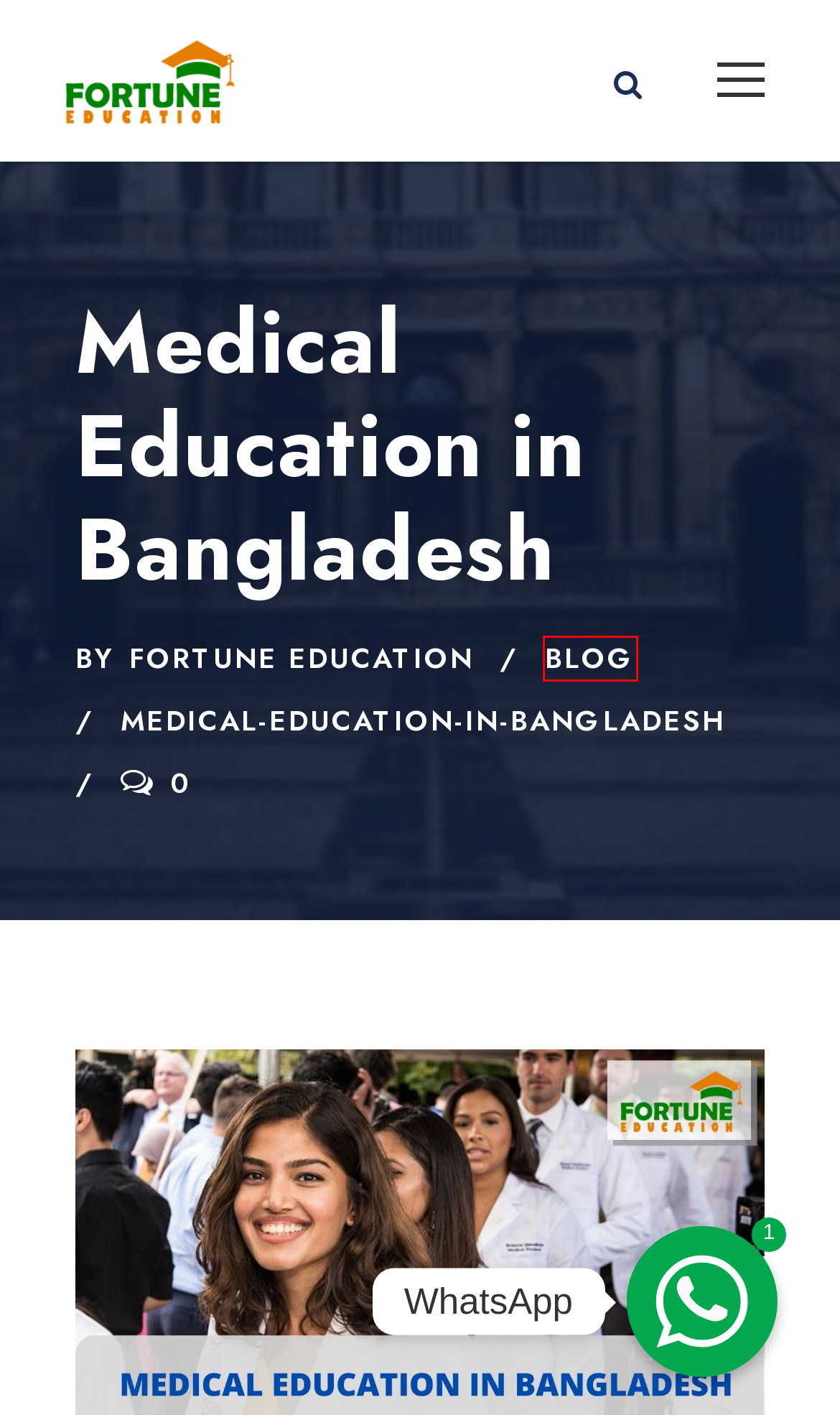You have a screenshot of a webpage with a red bounding box around an element. Choose the best matching webpage description that would appear after clicking the highlighted element. Here are the candidates:
A. Medical-Education-in-Bangladesh Archives - Fortune Education
B. MBBS Admission in Bangladesh - Fortune Education
C. fortune education, Author at Fortune Education
D. Shaheed Monsur Ali Medical College | Affordable Fees Structure For MBBS 2022
E. UNESCO : Building Peace through Education, Science and Culture, communication and information
F. Top Medical Colleges in Bangladesh Fees & Eligibility - Fortune Education
G. Islami Bank Medical College - Fortune Education
H. Blog Archives - Fortune Education

H